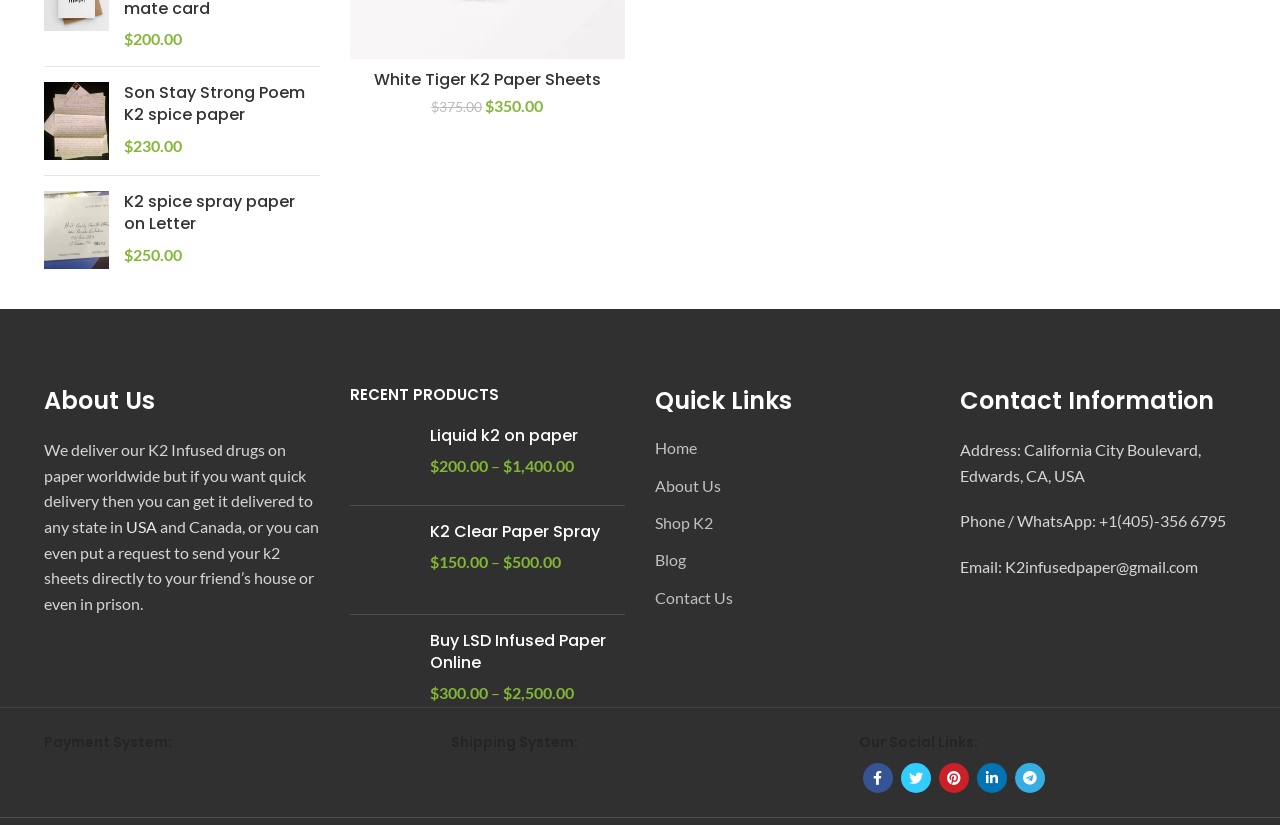Mark the bounding box of the element that matches the following description: "Liquid k2 on paper".

[0.336, 0.515, 0.488, 0.542]